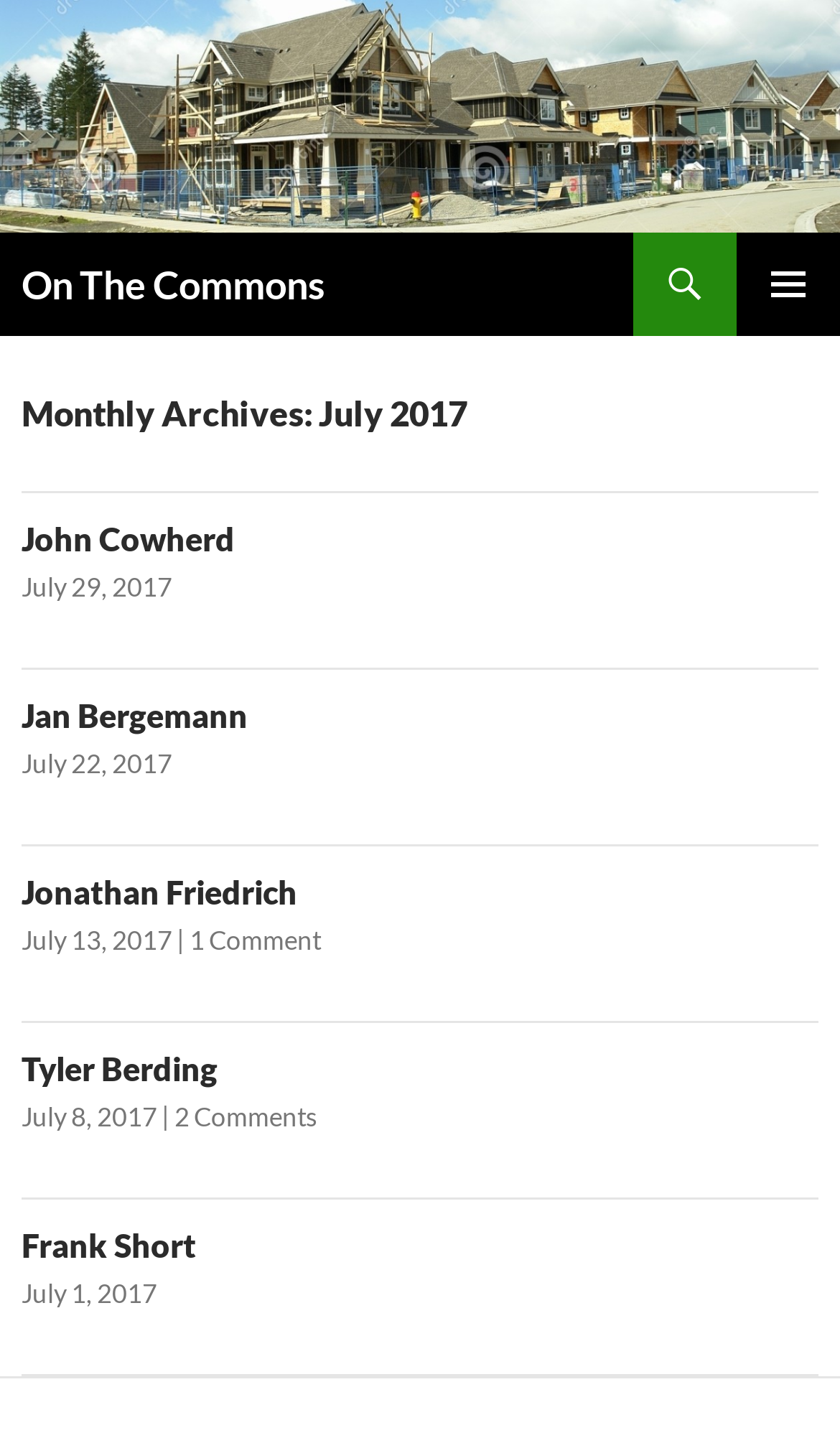Determine the bounding box coordinates for the area that should be clicked to carry out the following instruction: "go to On The Commons homepage".

[0.0, 0.063, 1.0, 0.091]